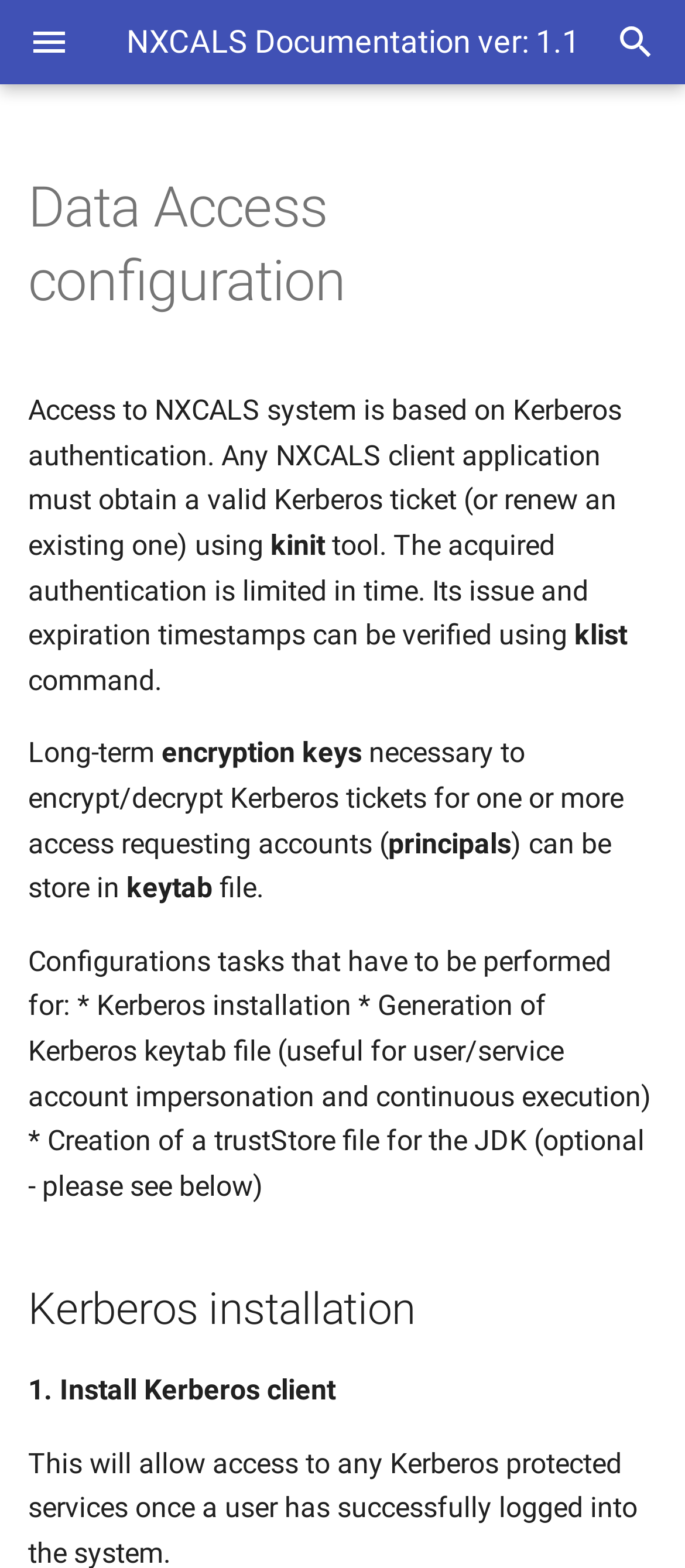Please find the bounding box coordinates of the element that needs to be clicked to perform the following instruction: "Follow the link to 'Kerberos installation'". The bounding box coordinates should be four float numbers between 0 and 1, represented as [left, top, right, bottom].

[0.0, 0.125, 0.621, 0.179]